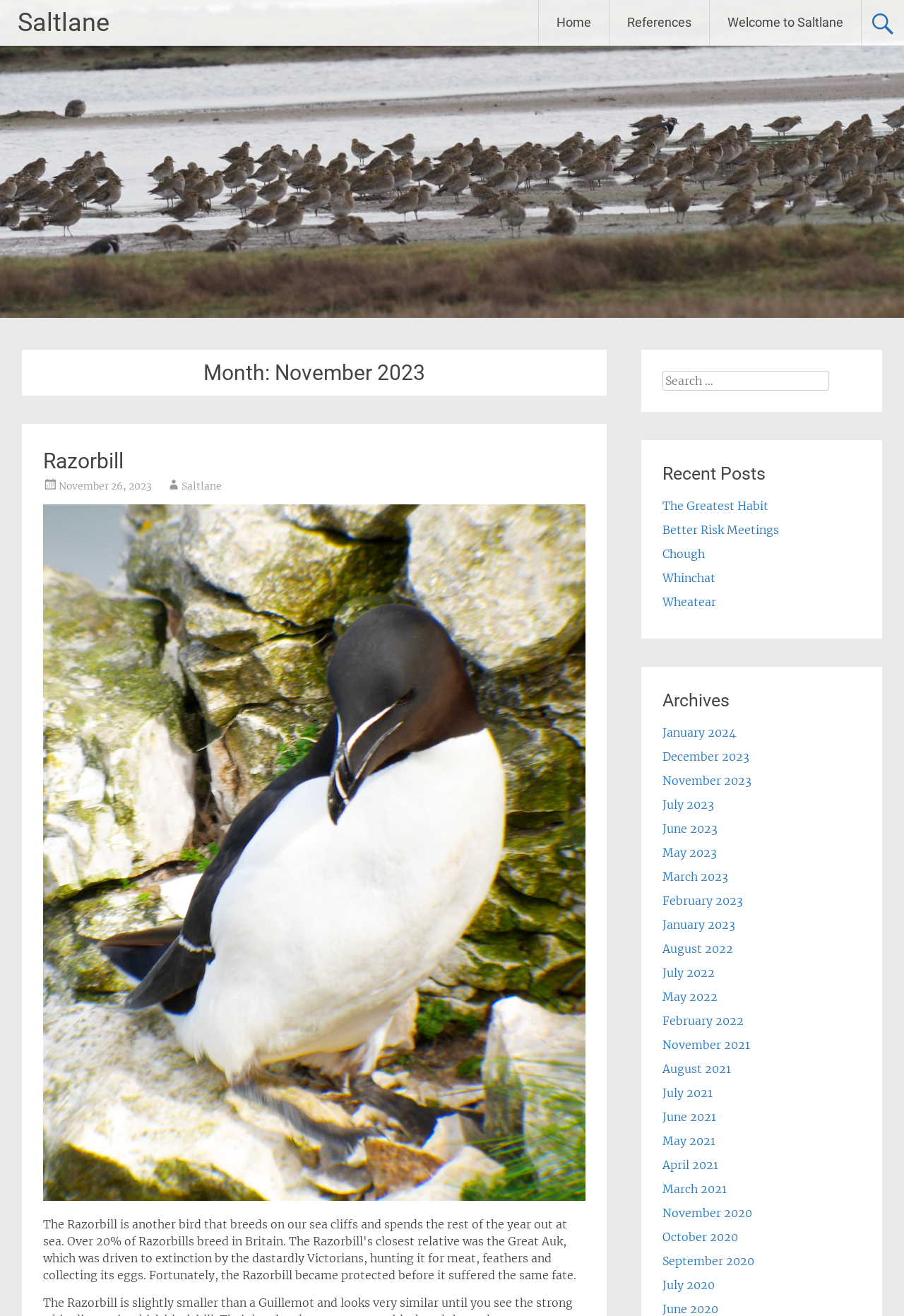Locate the bounding box coordinates of the area that needs to be clicked to fulfill the following instruction: "Click on the 'Home' link". The coordinates should be in the format of four float numbers between 0 and 1, namely [left, top, right, bottom].

[0.596, 0.0, 0.673, 0.034]